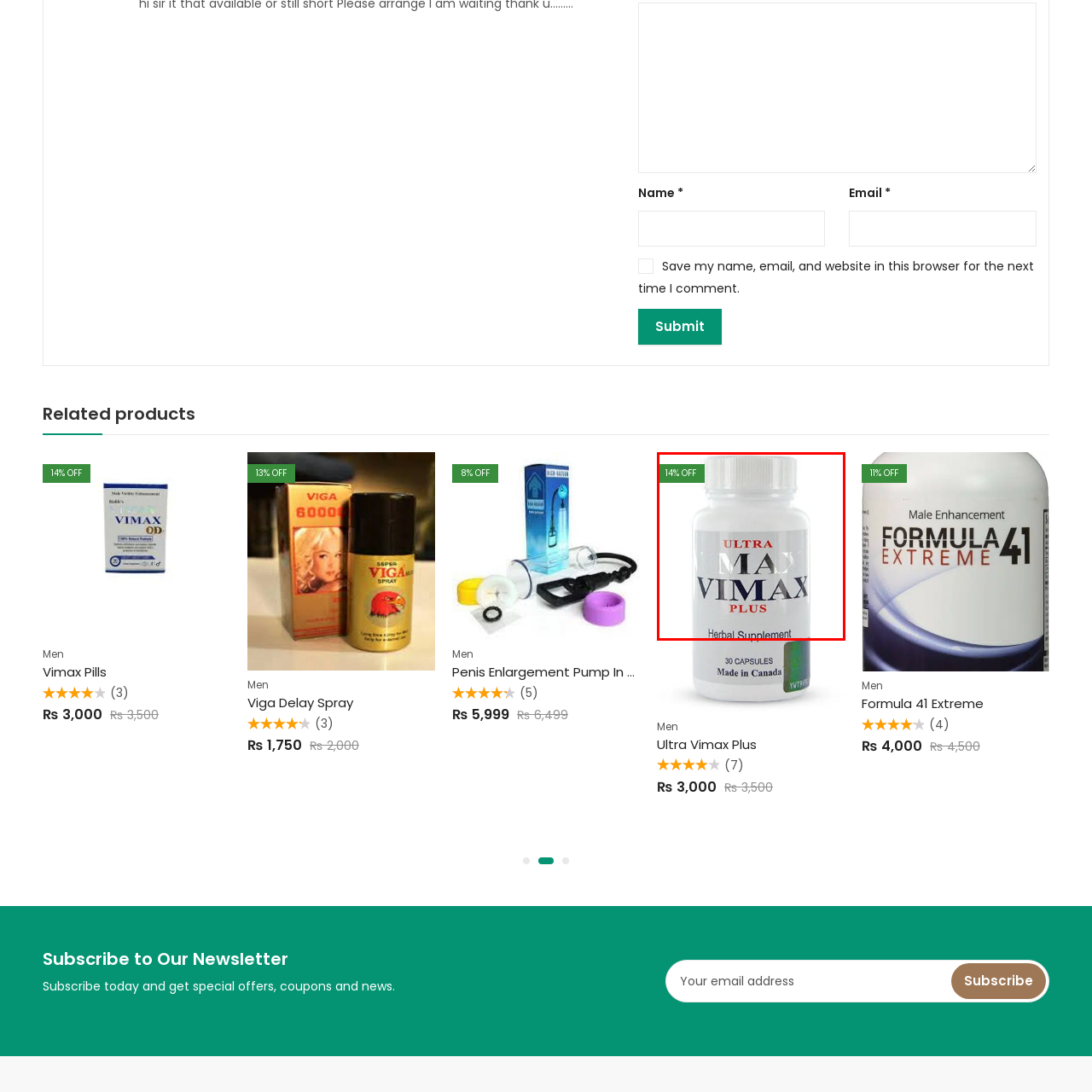Please provide a comprehensive description of the image highlighted by the red bounding box.

The image displays a bottle of "Ultra Max Vimax Plus," a herbal supplement designed to enhance male performance. The bottle is predominantly white with bold red and blue lettering, making it visually striking. In the corner, a green label indicates a promotional discount of 14% off, enticing potential customers with the opportunity to save on their purchase. The product is geared towards individuals seeking natural enhancement solutions and is positioned within the health and wellness category.